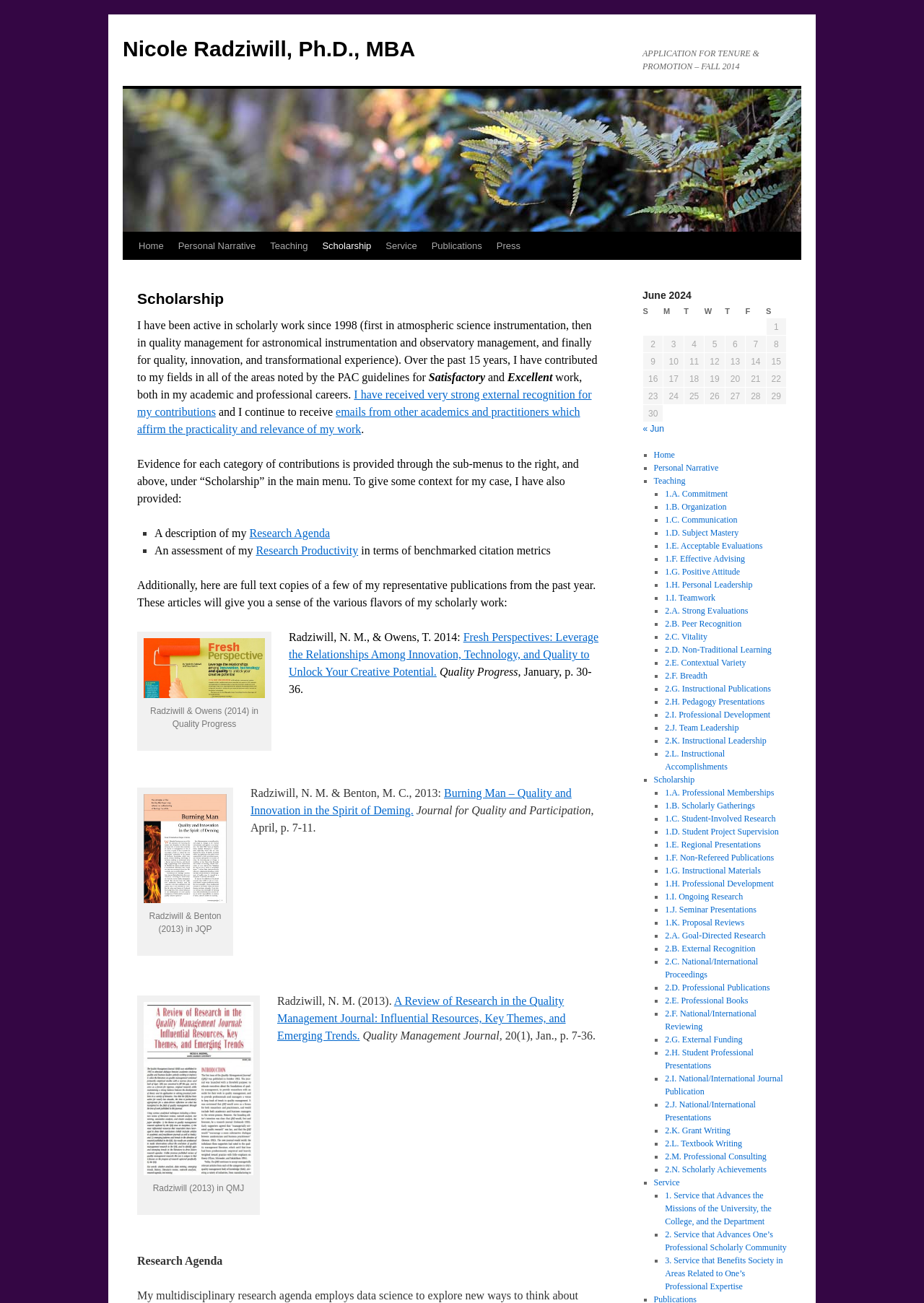Can you give a detailed response to the following question using the information from the image? What is the category of contributions mentioned in the text?

The text mentions 'Satisfactory' and 'Excellent' as categories of contributions, which are likely related to the person's scholarly work or research.